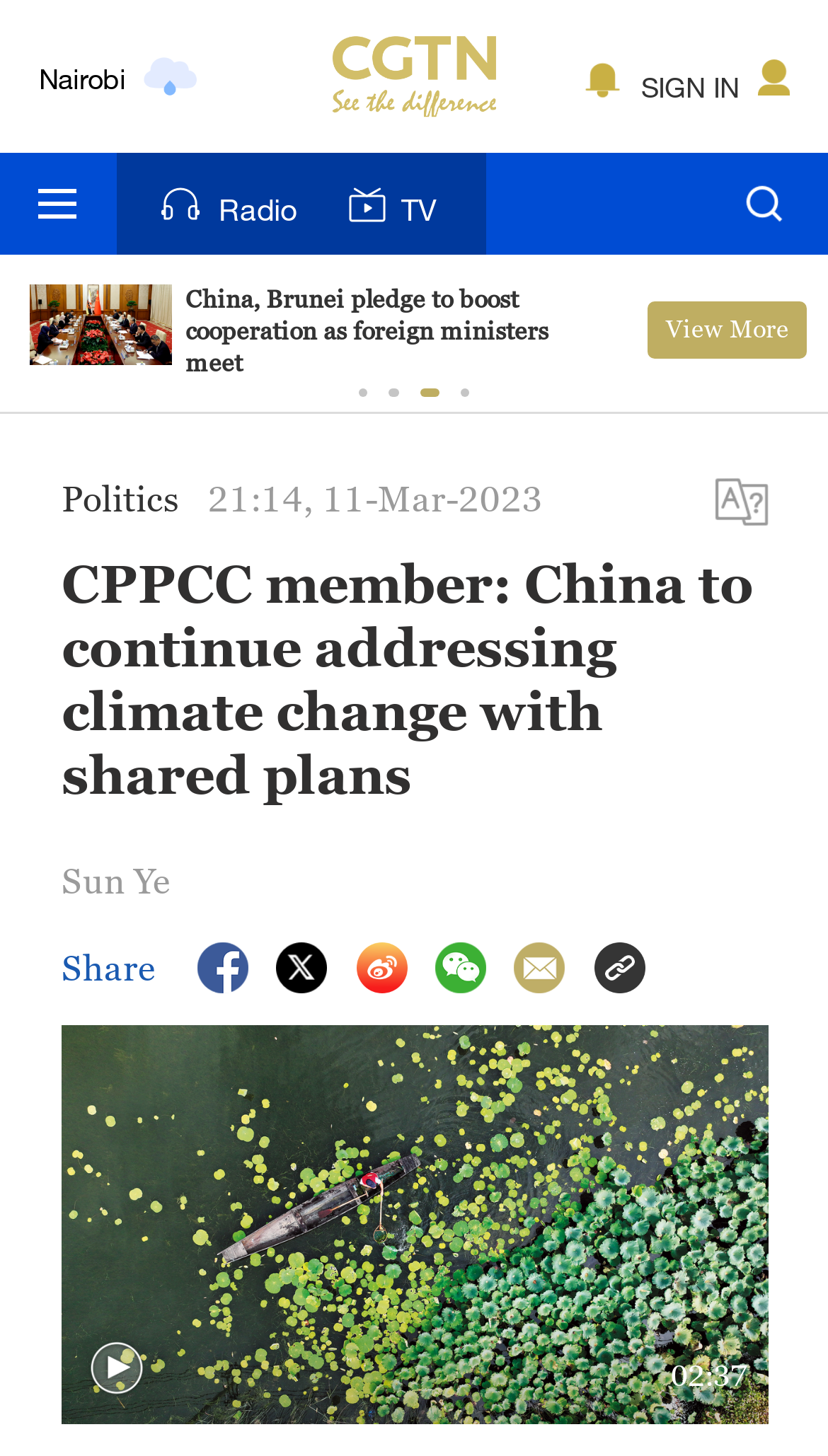Respond to the question below with a concise word or phrase:
What is the orientation of the toolbar?

Horizontal